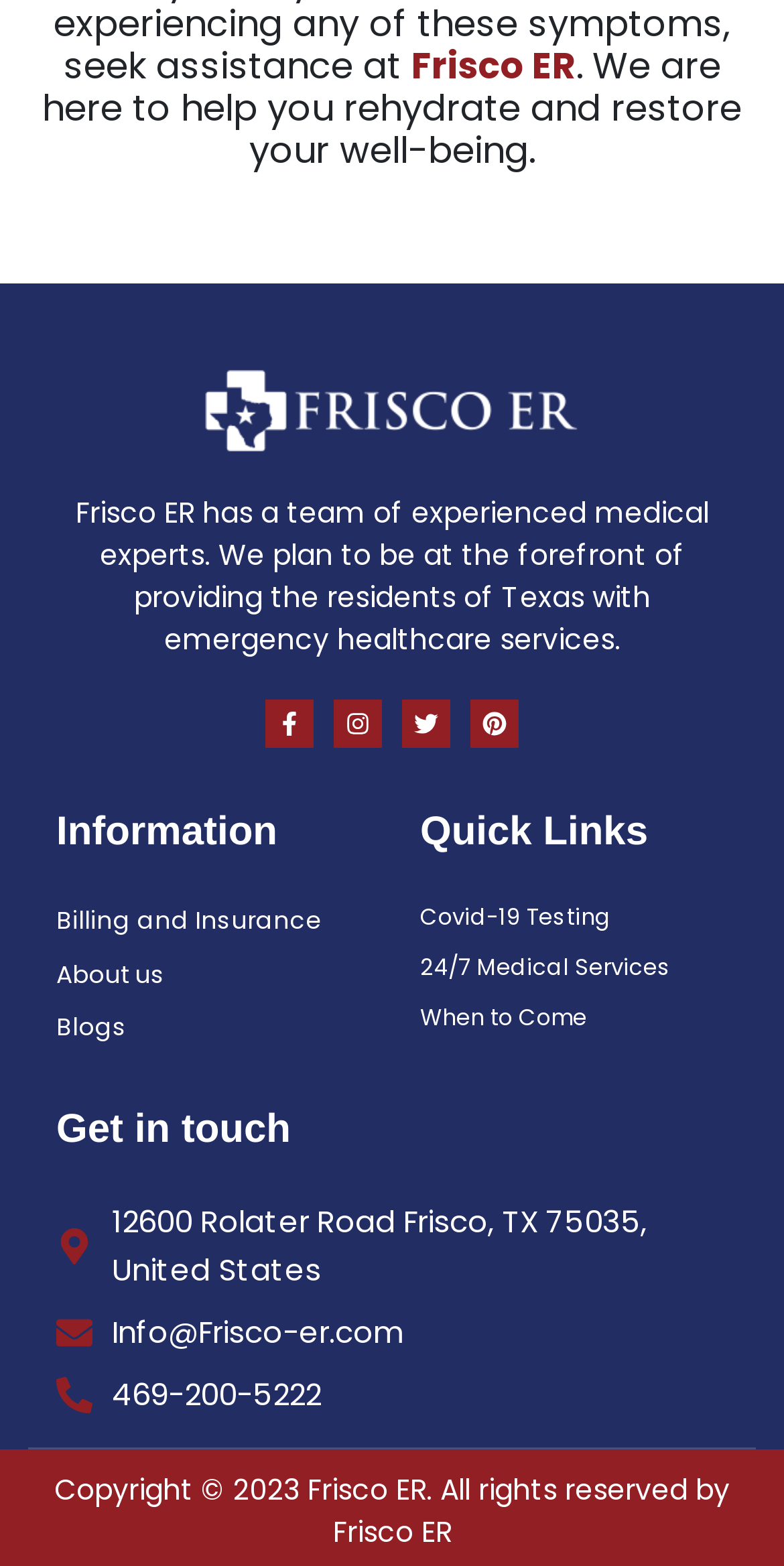What is the name of the emergency healthcare service?
Please respond to the question with as much detail as possible.

The name of the emergency healthcare service can be found in the top-left corner of the webpage, where it says 'Frisco ER' in a link format.